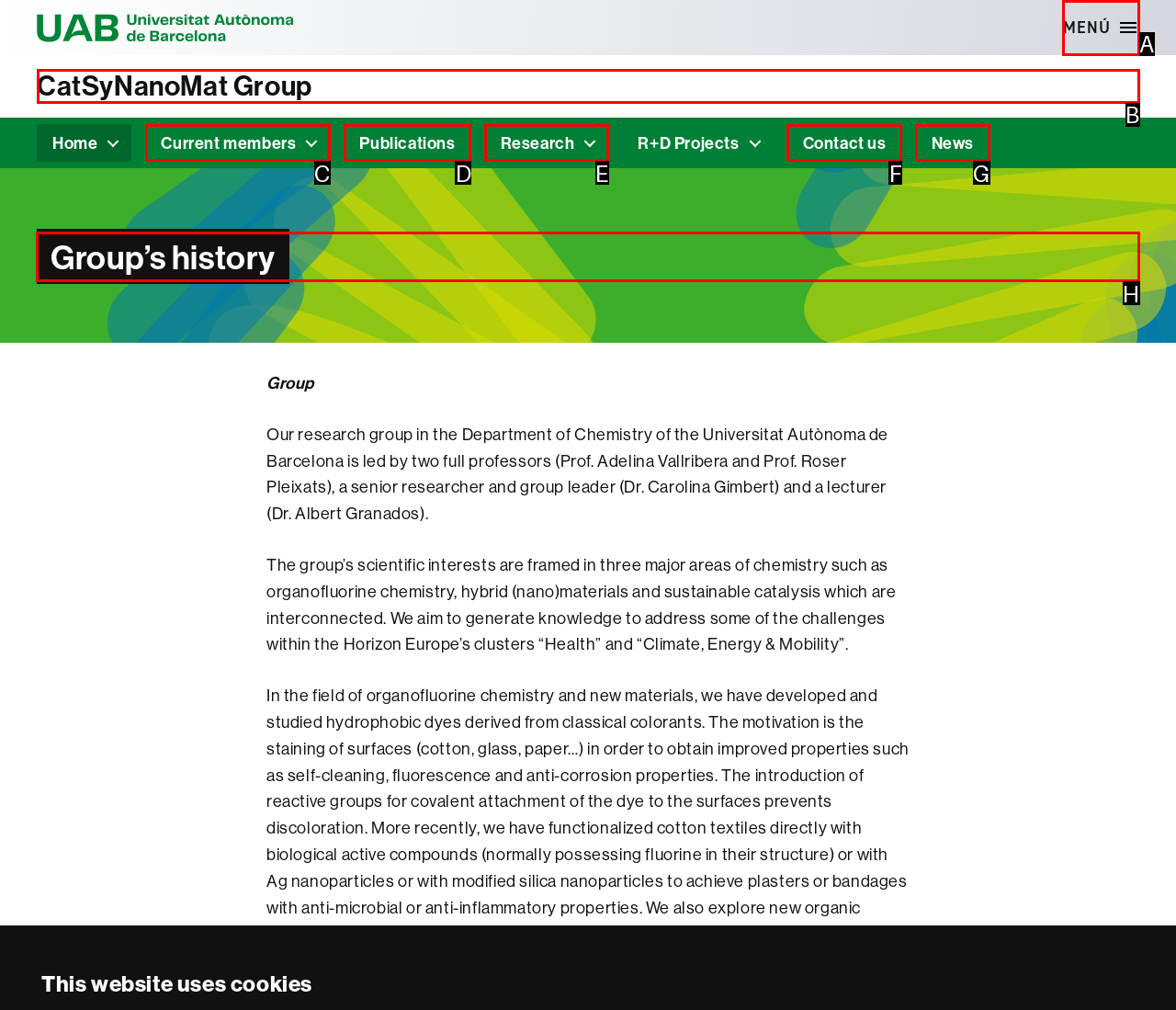Identify the correct option to click in order to complete this task: Read about the Group’s history
Answer with the letter of the chosen option directly.

H